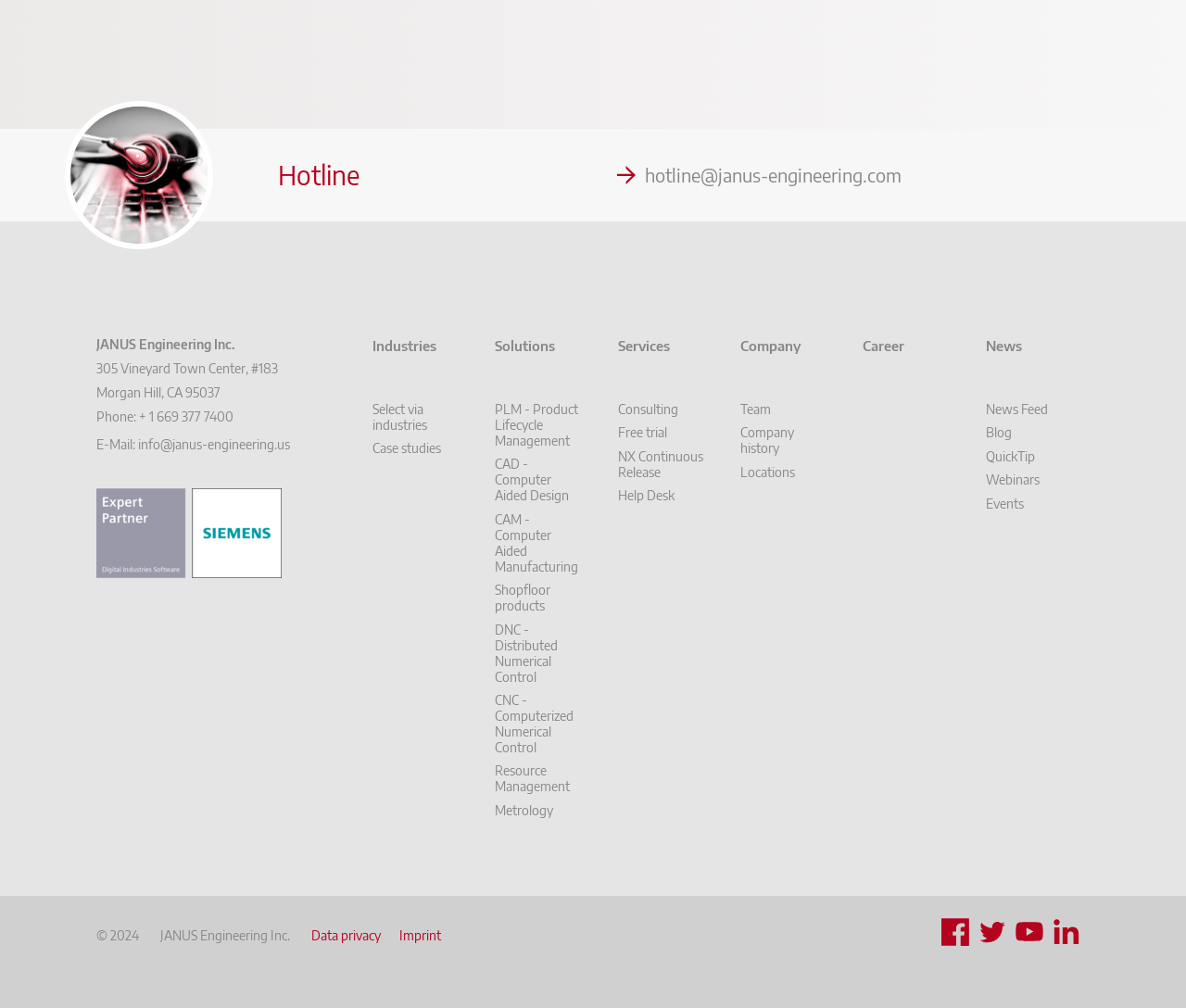Bounding box coordinates are specified in the format (top-left x, top-left y, bottom-right x, bottom-right y). All values are floating point numbers bounded between 0 and 1. Please provide the bounding box coordinate of the region this sentence describes: News Feed

[0.831, 0.394, 0.883, 0.418]